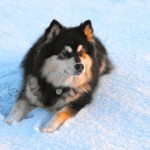Is the Finnish Lapphund a small breed?
Please give a well-detailed answer to the question.

The caption states that the Finnish Lapphund is of 'medium size', implying that it is not a small breed.